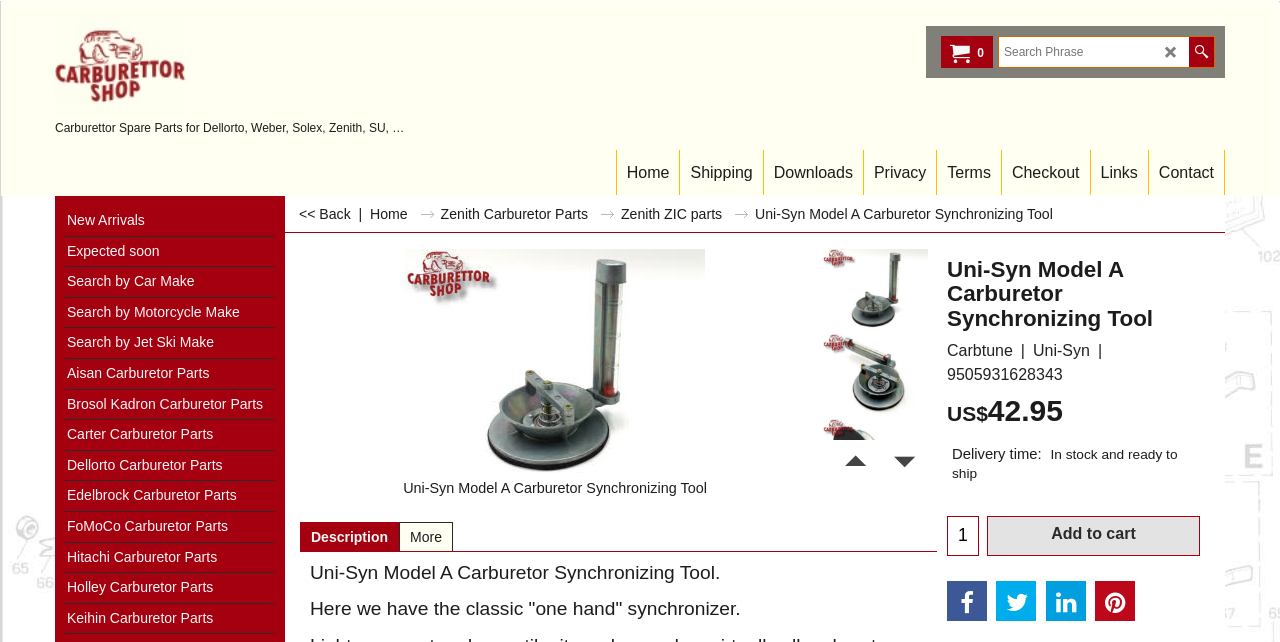Please determine the bounding box coordinates of the element's region to click for the following instruction: "Add to cart".

[0.772, 0.805, 0.937, 0.864]